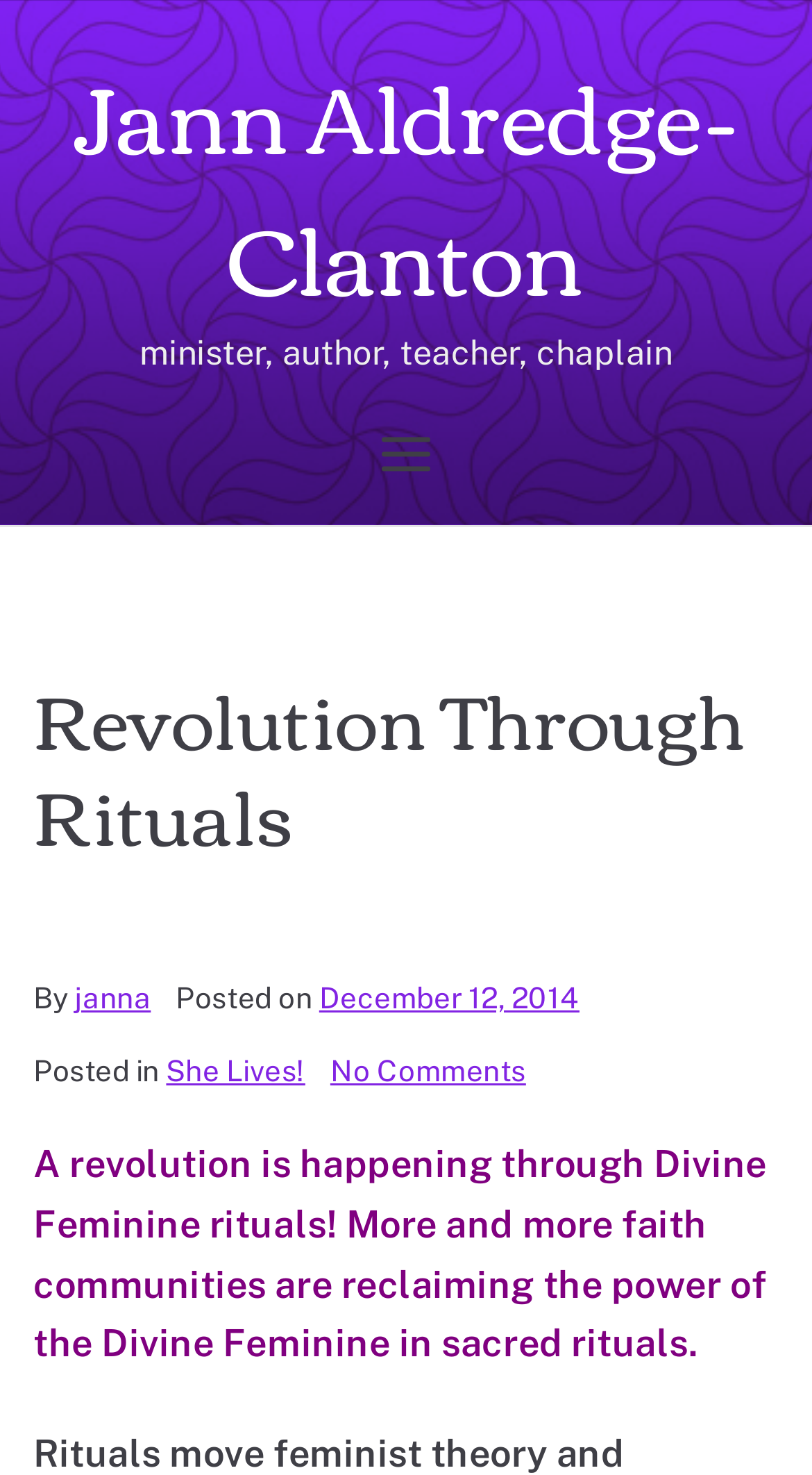Please identify the primary heading on the webpage and return its text.

Revolution Through Rituals